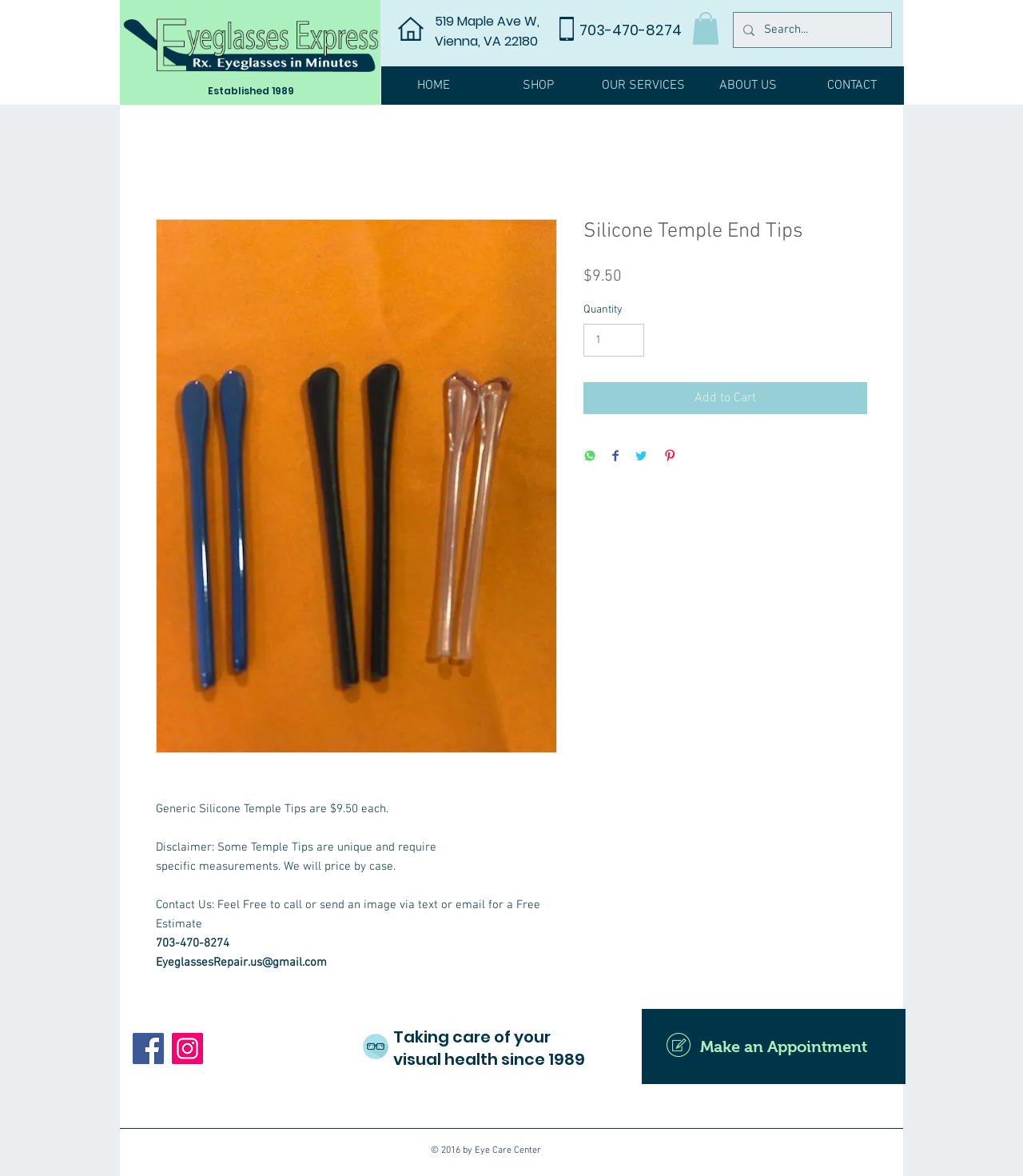Respond to the question below with a single word or phrase:
How many social media platforms are listed in the social bar?

2